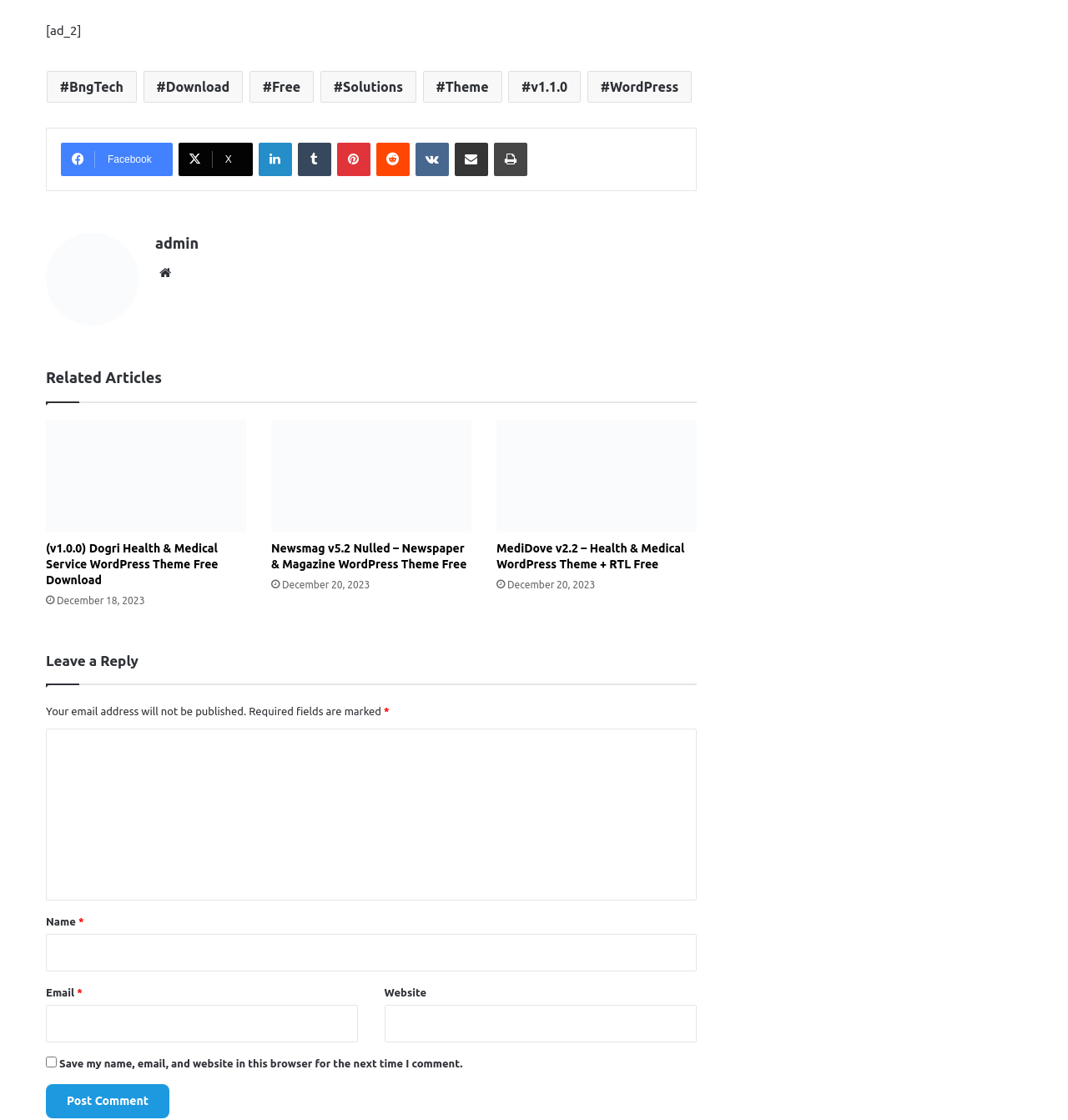Identify the bounding box coordinates of the section to be clicked to complete the task described by the following instruction: "Leave a comment". The coordinates should be four float numbers between 0 and 1, formatted as [left, top, right, bottom].

[0.043, 0.656, 0.052, 0.801]